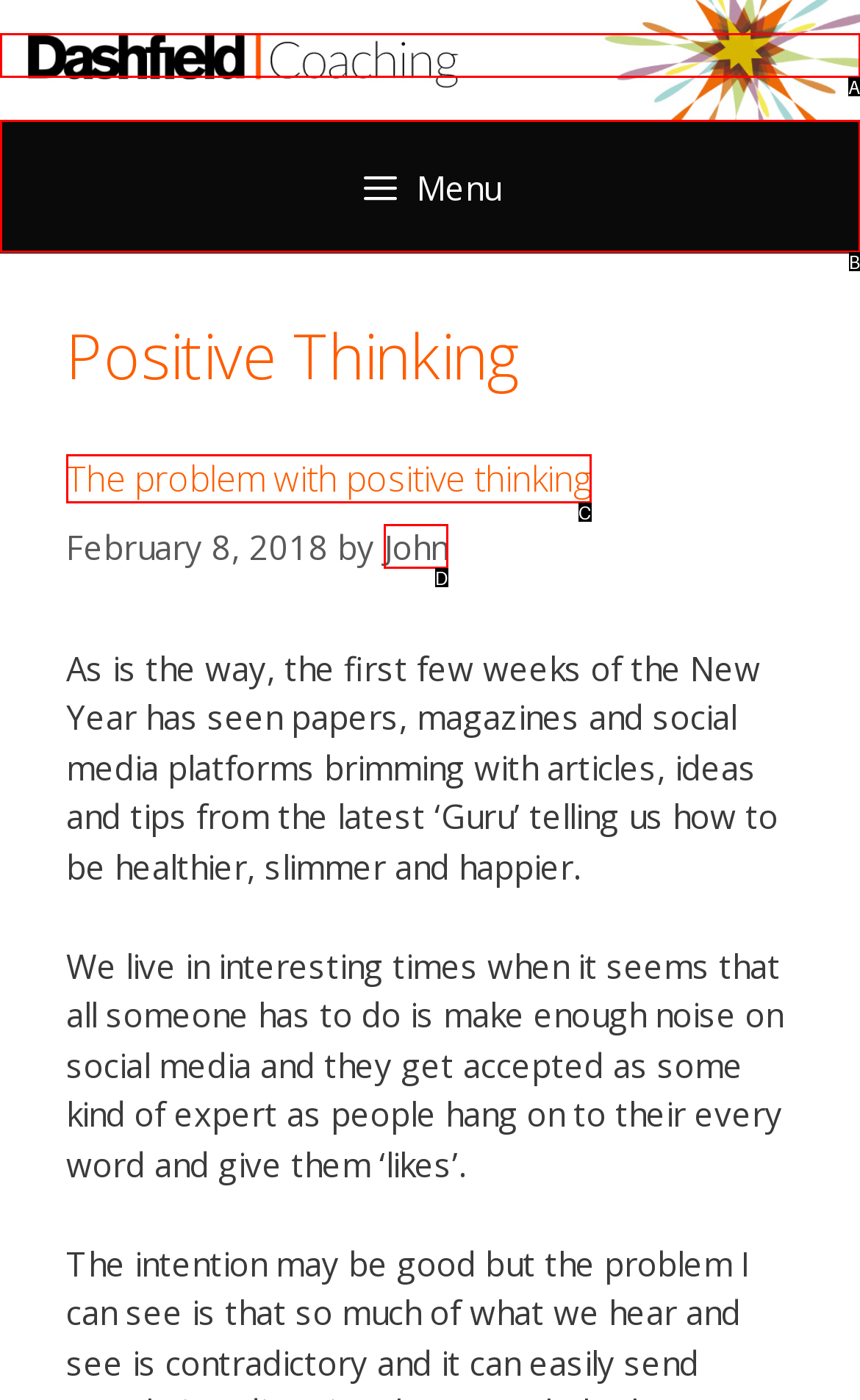Find the option that matches this description: John
Provide the corresponding letter directly.

D